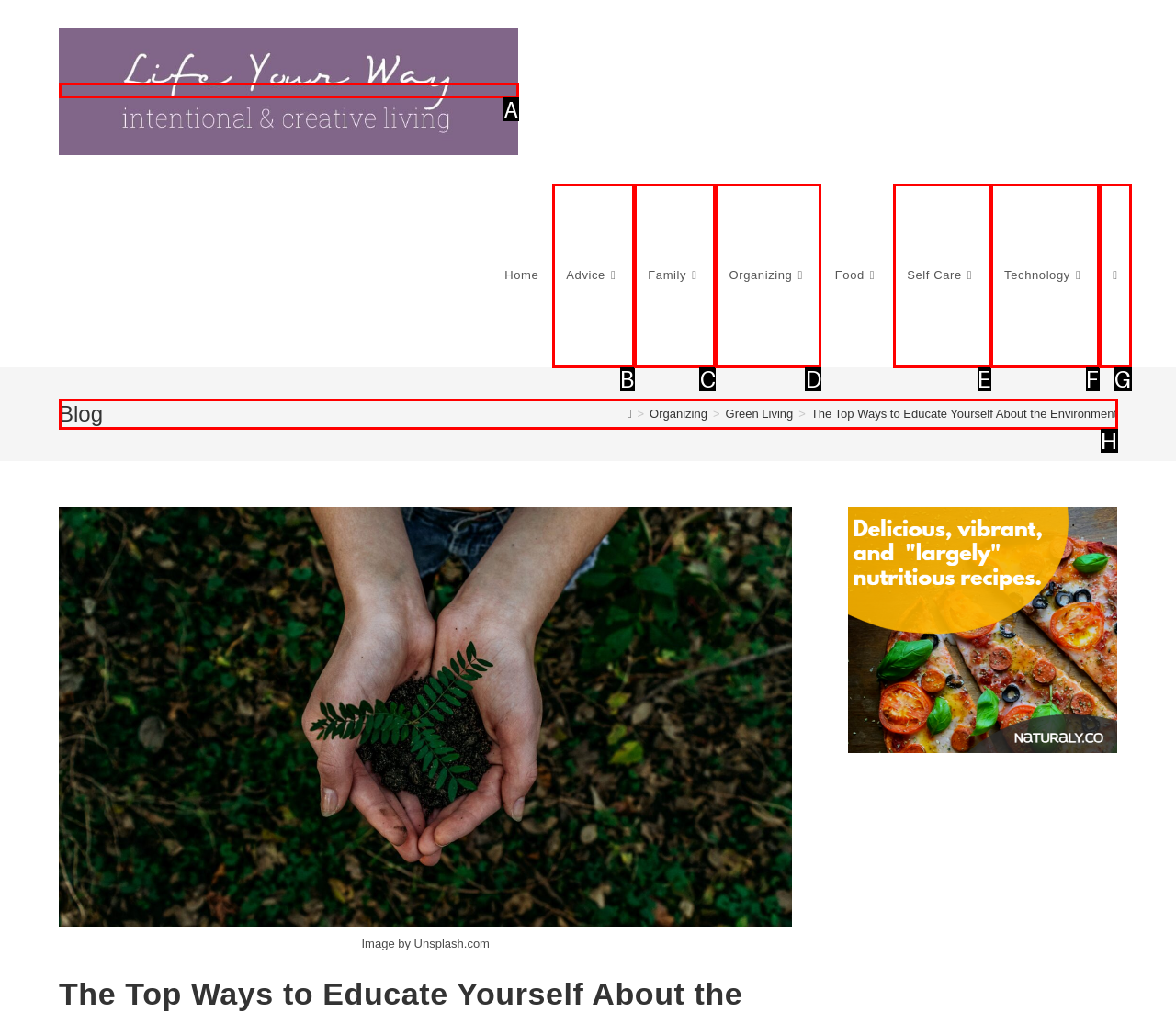Select the appropriate HTML element to click on to finish the task: Read the uncategorized entry.
Answer with the letter corresponding to the selected option.

None